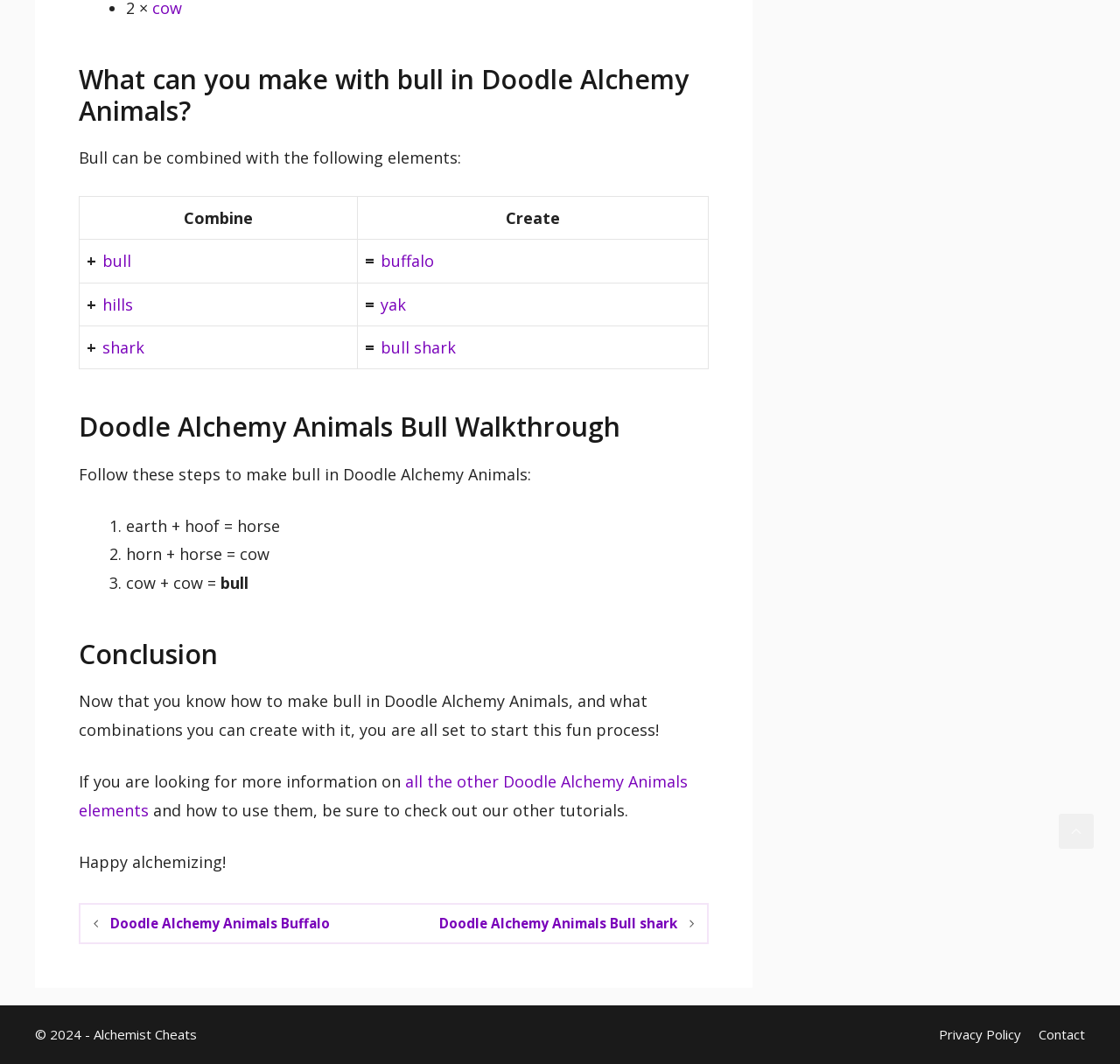Find the bounding box coordinates for the area that should be clicked to accomplish the instruction: "Scroll back to top".

[0.945, 0.765, 0.977, 0.798]